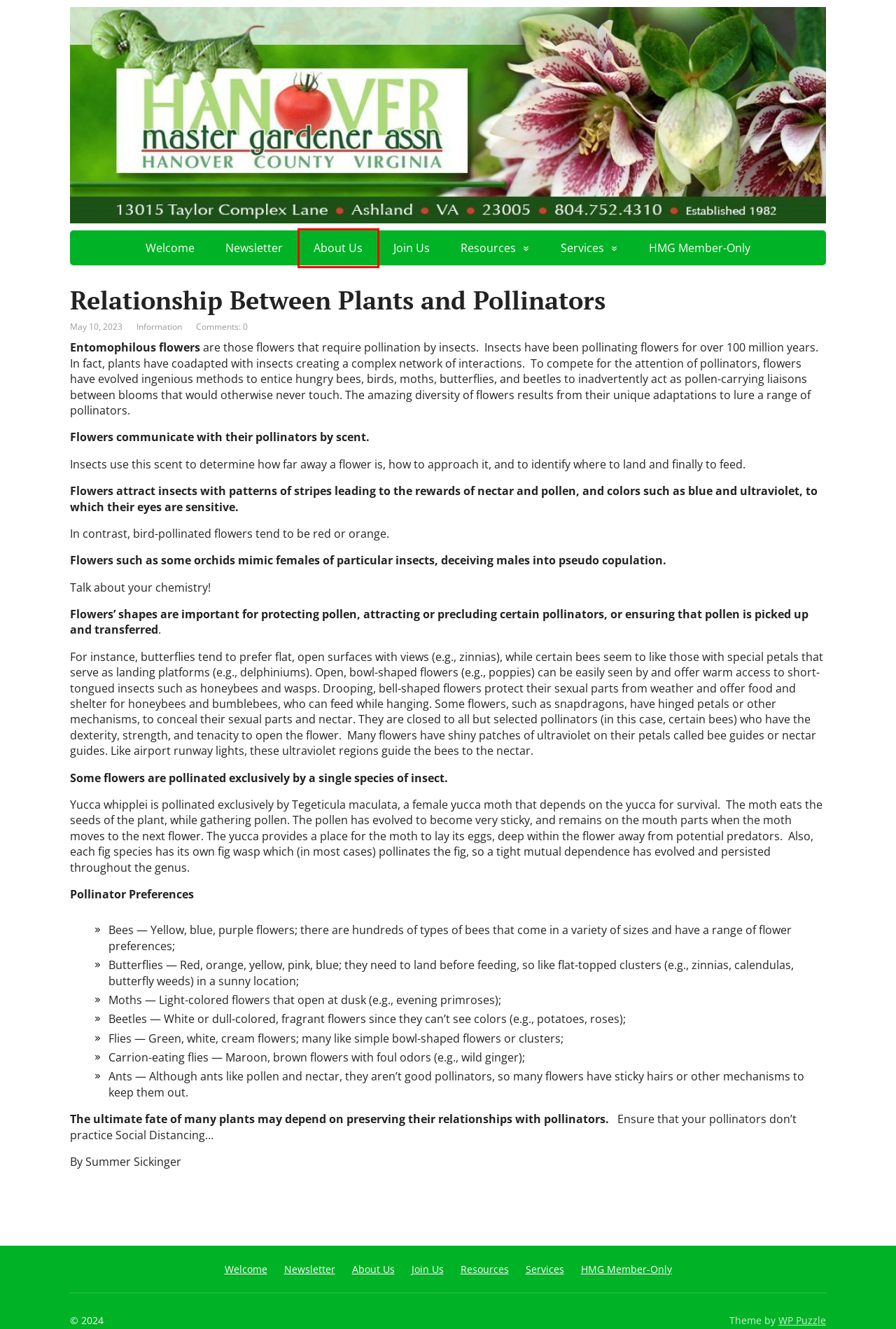Please examine the screenshot provided, which contains a red bounding box around a UI element. Select the webpage description that most accurately describes the new page displayed after clicking the highlighted element. Here are the candidates:
A. Protected: HMG Member-Only -
B. Welcome Gardeners -
C. Services -
D. About Us -
E. Information -
F. Email Newsletter -
G. Become a Master Gardener -
H. Resources -

D